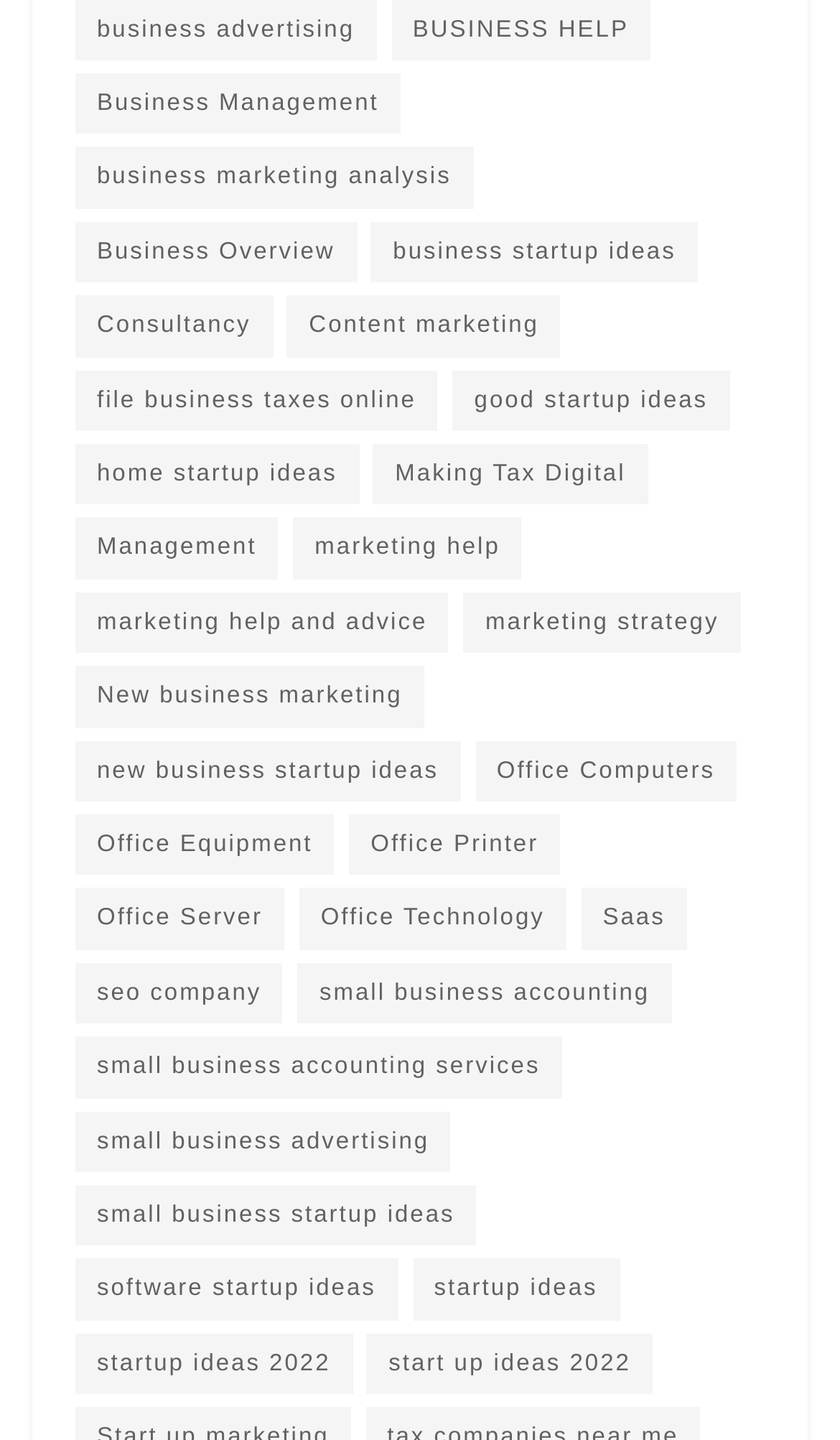Please provide the bounding box coordinate of the region that matches the element description: Biography. Coordinates should be in the format (top-left x, top-left y, bottom-right x, bottom-right y) and all values should be between 0 and 1.

None